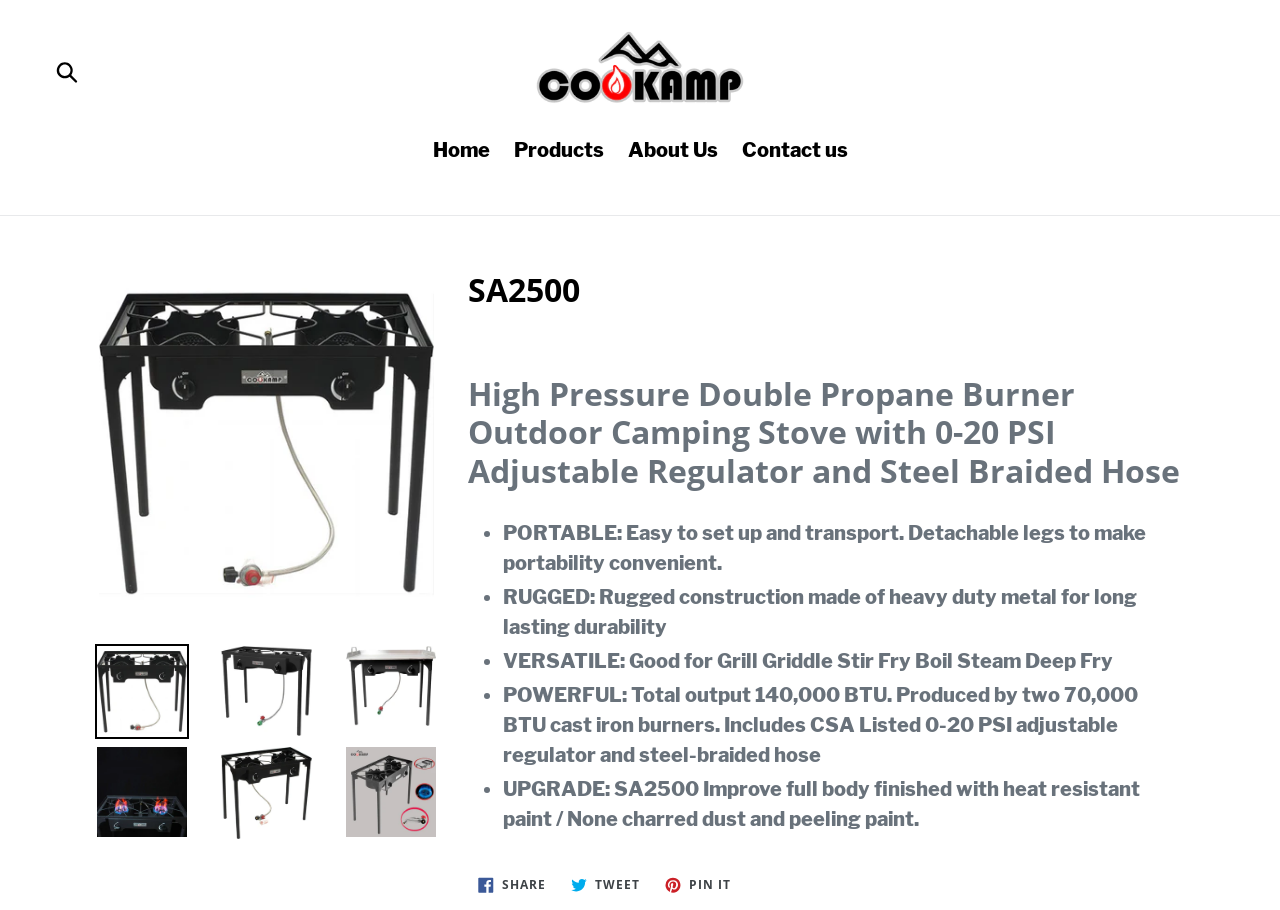Determine the bounding box for the UI element that matches this description: "Pin it Pin on Pinterest".

[0.512, 0.954, 0.579, 0.99]